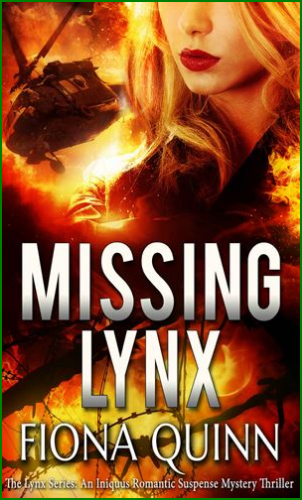Provide a thorough and detailed response to the question by examining the image: 
What is silhouetted against the flames?

In the background, dramatic scenes suggest themes of action and intrigue, while a helicopter silhouetted against the flames further intensifies the dramatic flair.